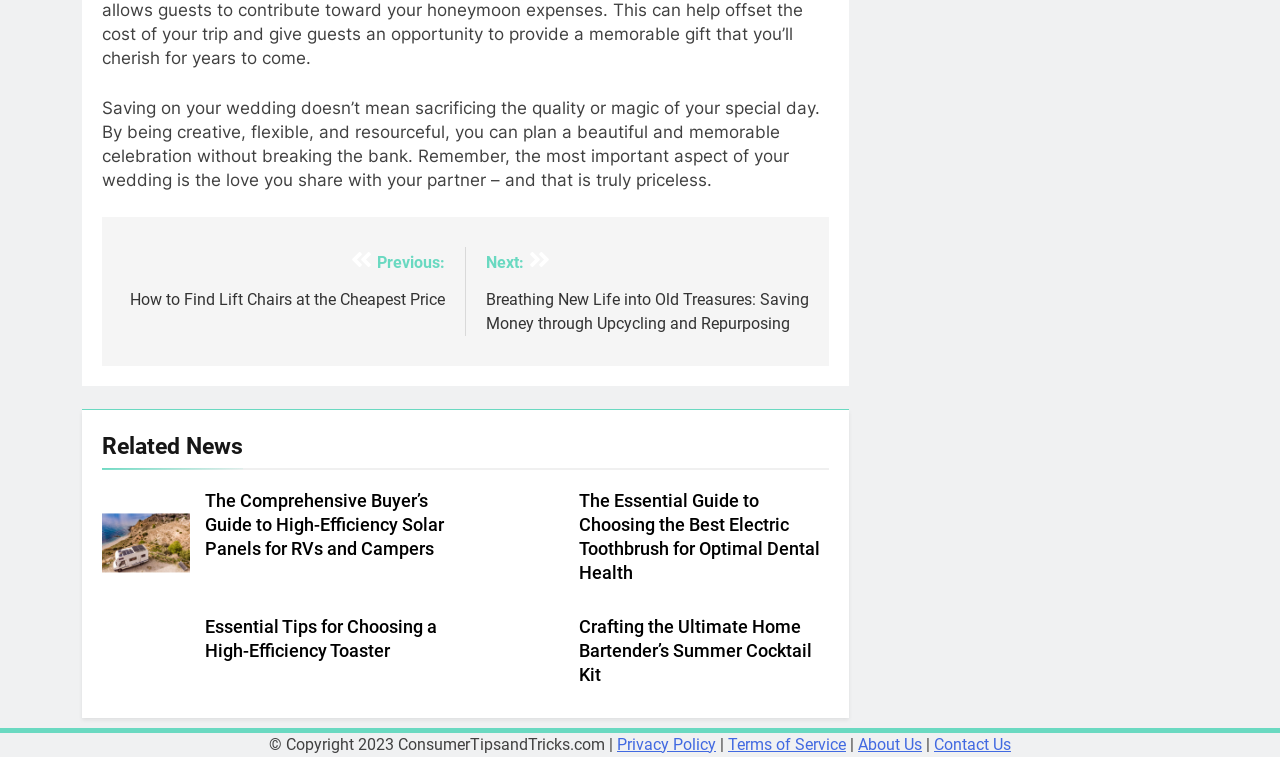Extract the bounding box of the UI element described as: "Contact Us".

[0.73, 0.971, 0.79, 0.996]